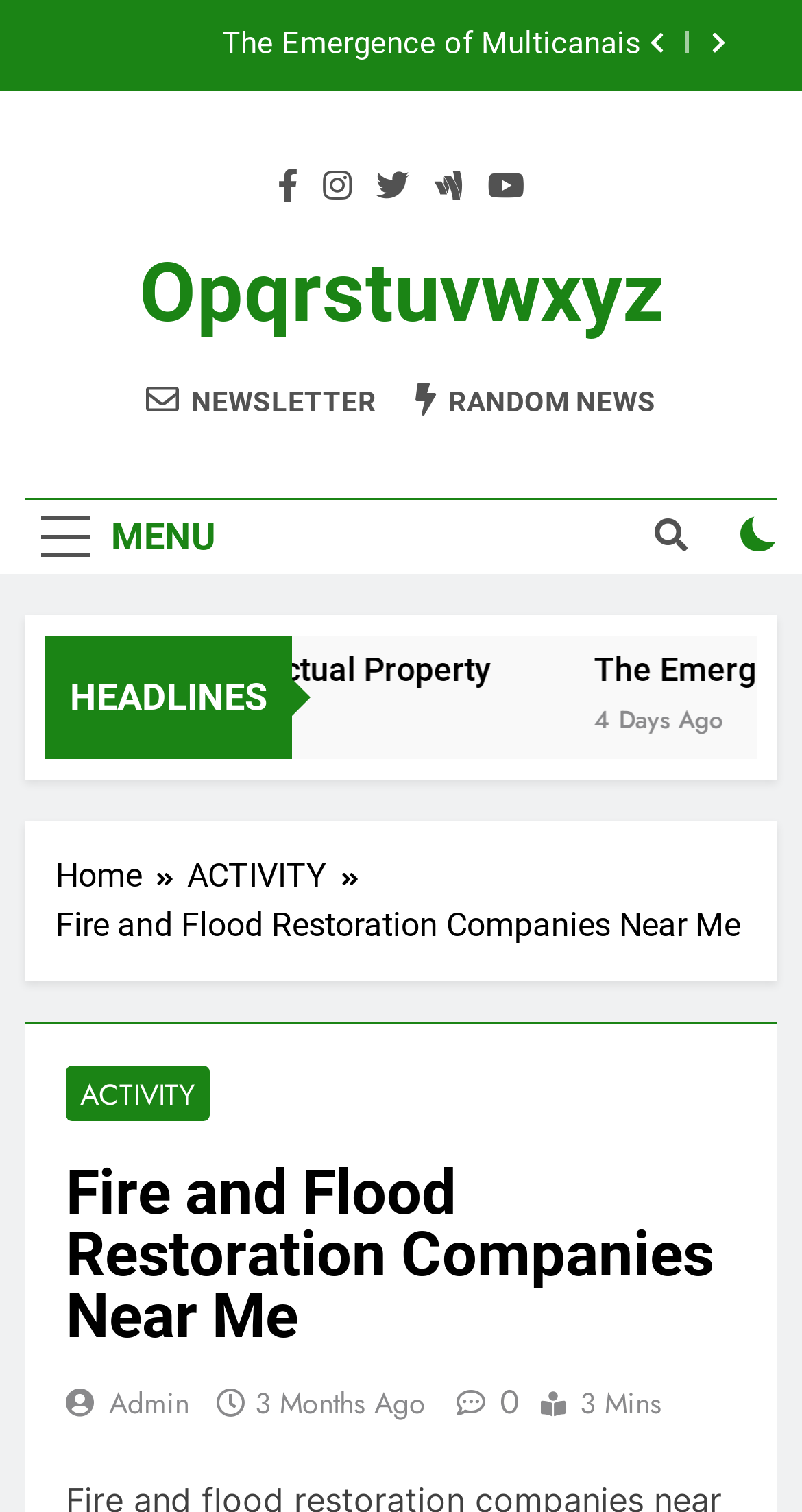Please identify the bounding box coordinates of the region to click in order to complete the task: "Open the newsletter". The coordinates must be four float numbers between 0 and 1, specified as [left, top, right, bottom].

[0.182, 0.252, 0.469, 0.278]